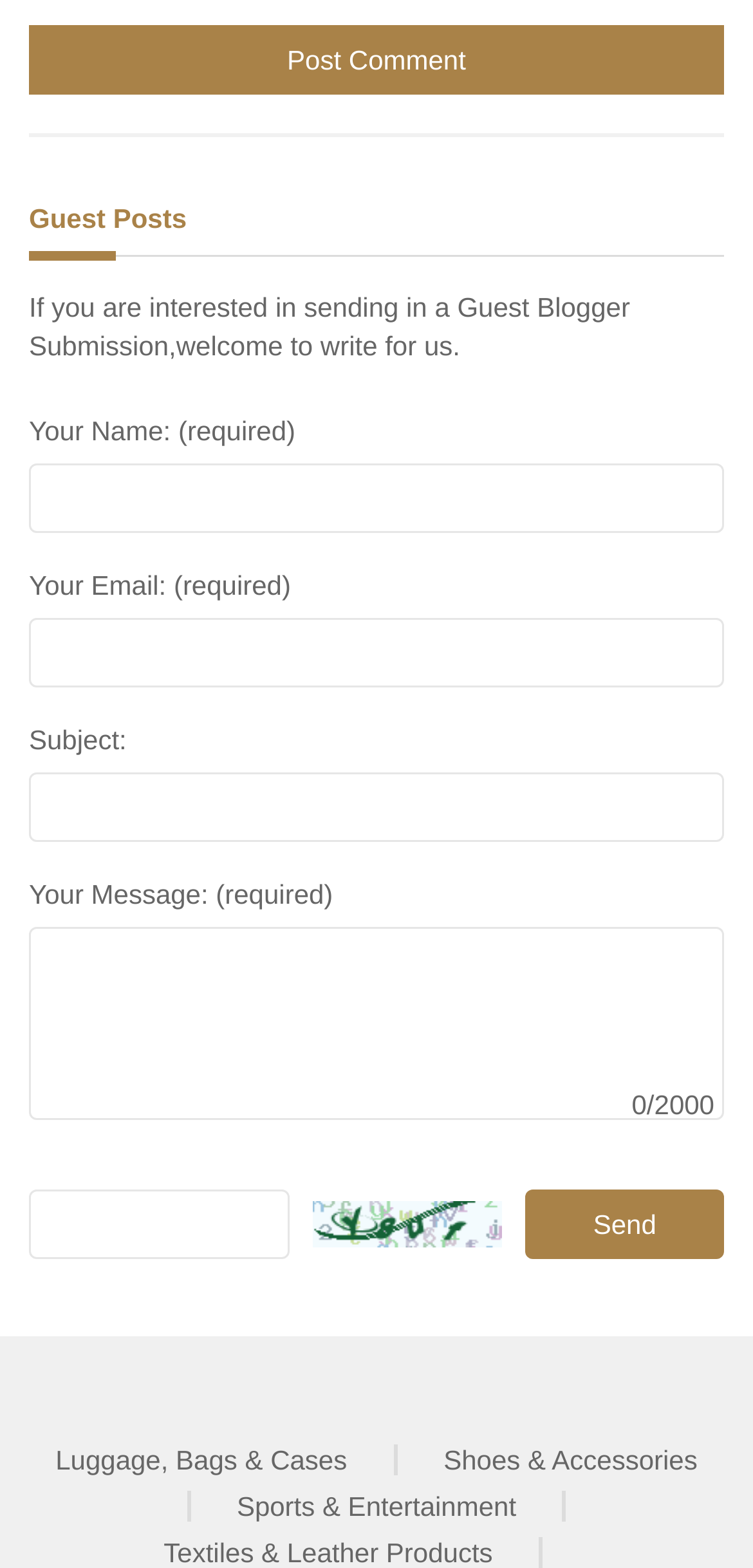Give the bounding box coordinates for the element described by: "Luggage, Bags & Cases".

[0.074, 0.916, 0.461, 0.945]